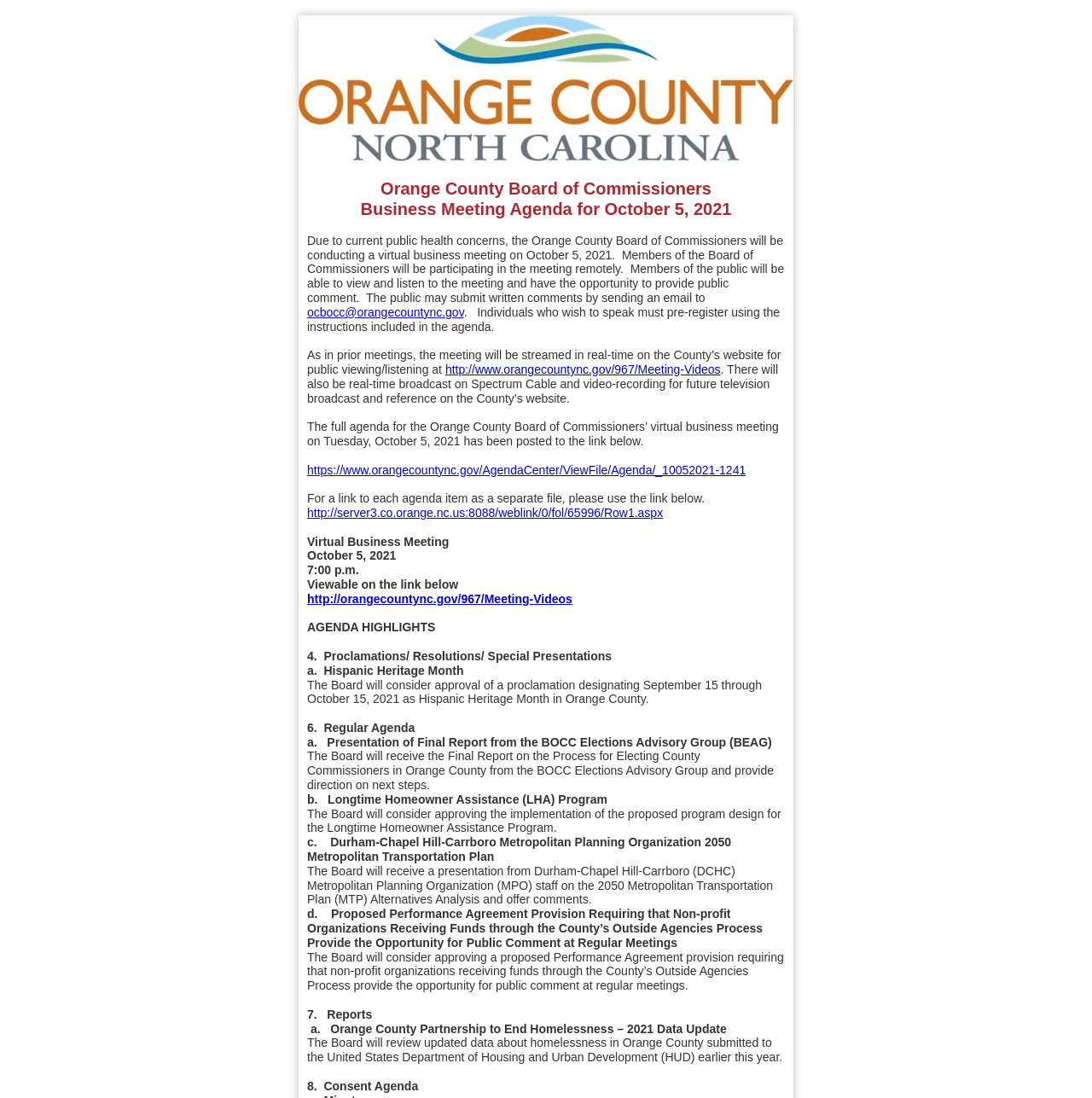Illustrate the webpage's structure and main components comprehensively.

The webpage is about the BOCC Virtual Business Meeting Agenda for October 5, 2021. At the top, there is an Orange County logo. Below the logo, there is a heading that reads "Orange County Board of Commissioners Business Meeting Agenda for October 5, 2021". 

A paragraph of text explains that due to public health concerns, the meeting will be conducted virtually, and members of the public can view and listen to the meeting, as well as provide public comment. The text also provides instructions on how to submit written comments and pre-register to speak during the meeting.

Below this text, there are several links to relevant websites, including the County's website, where the meeting will be streamed in real-time, and a link to the full agenda for the meeting. 

The webpage then lists the agenda highlights, including proclamations, resolutions, and special presentations, as well as regular agenda items, such as the presentation of a final report from the BOCC Elections Advisory Group and the consideration of the implementation of the Longtime Homeowner Assistance Program. 

There are also reports listed, including an update on homelessness in Orange County, and a consent agenda. The layout of the webpage is organized, with clear headings and concise text, making it easy to navigate and understand the agenda for the virtual business meeting.